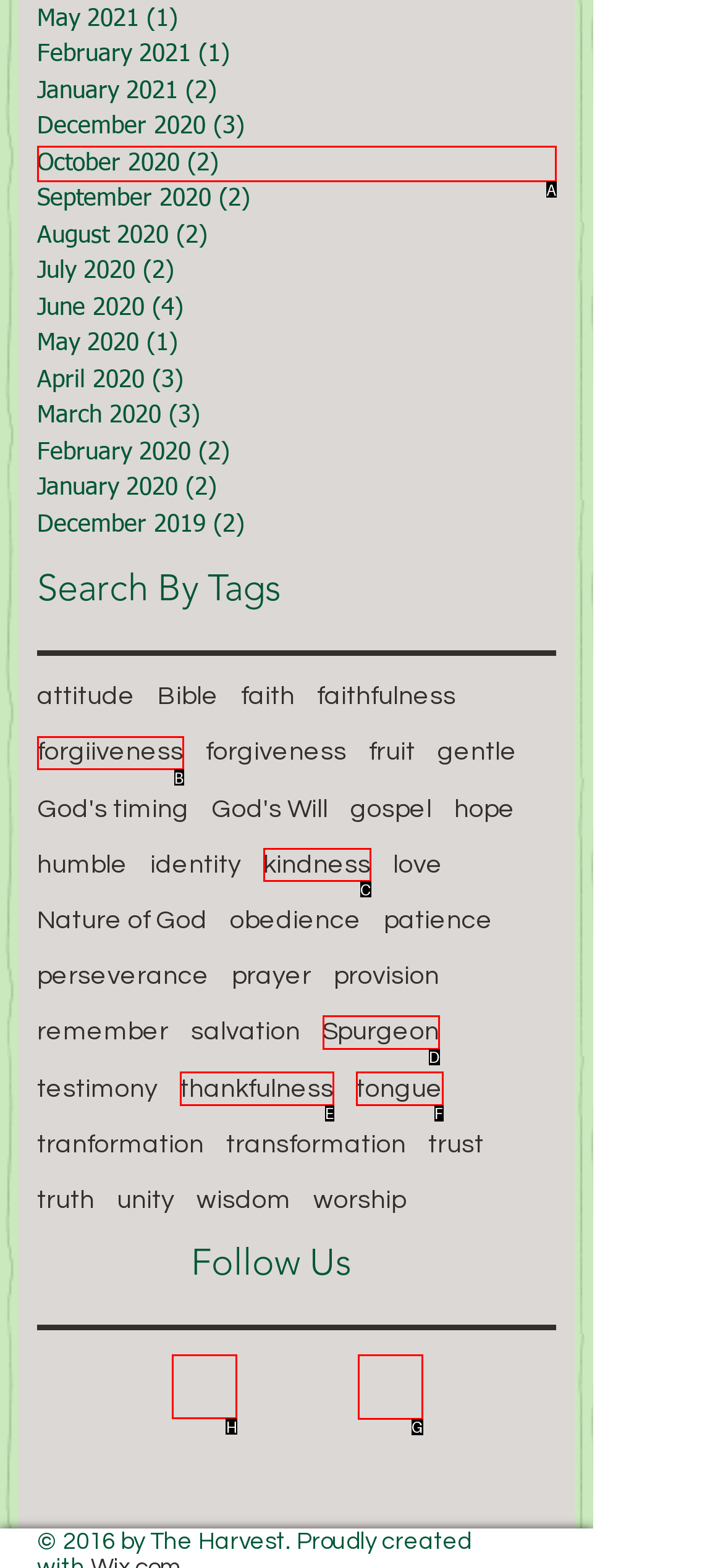Tell me which one HTML element I should click to complete the following instruction: Follow on Facebook
Answer with the option's letter from the given choices directly.

H